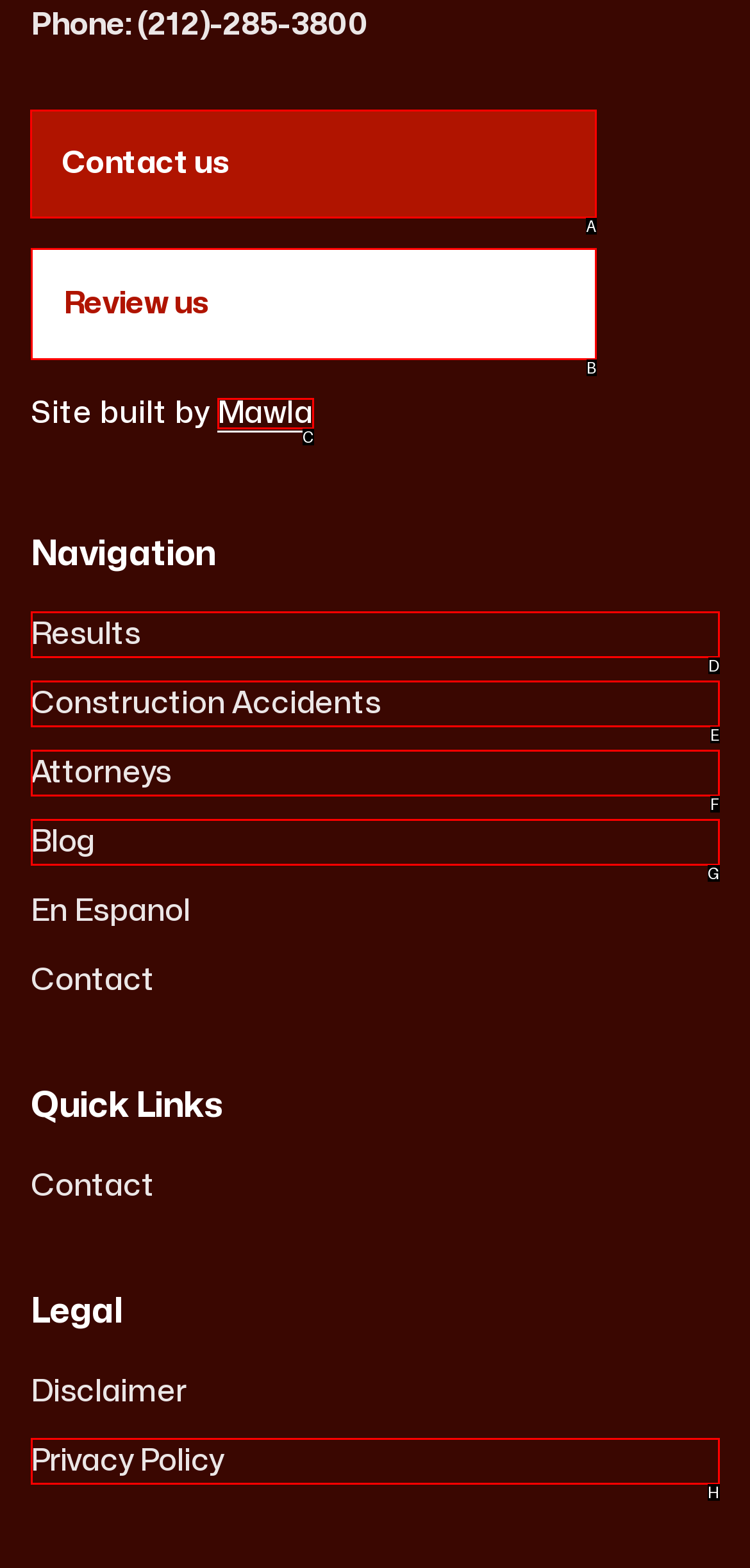Select the letter of the UI element that matches this task: Contact us
Provide the answer as the letter of the correct choice.

A